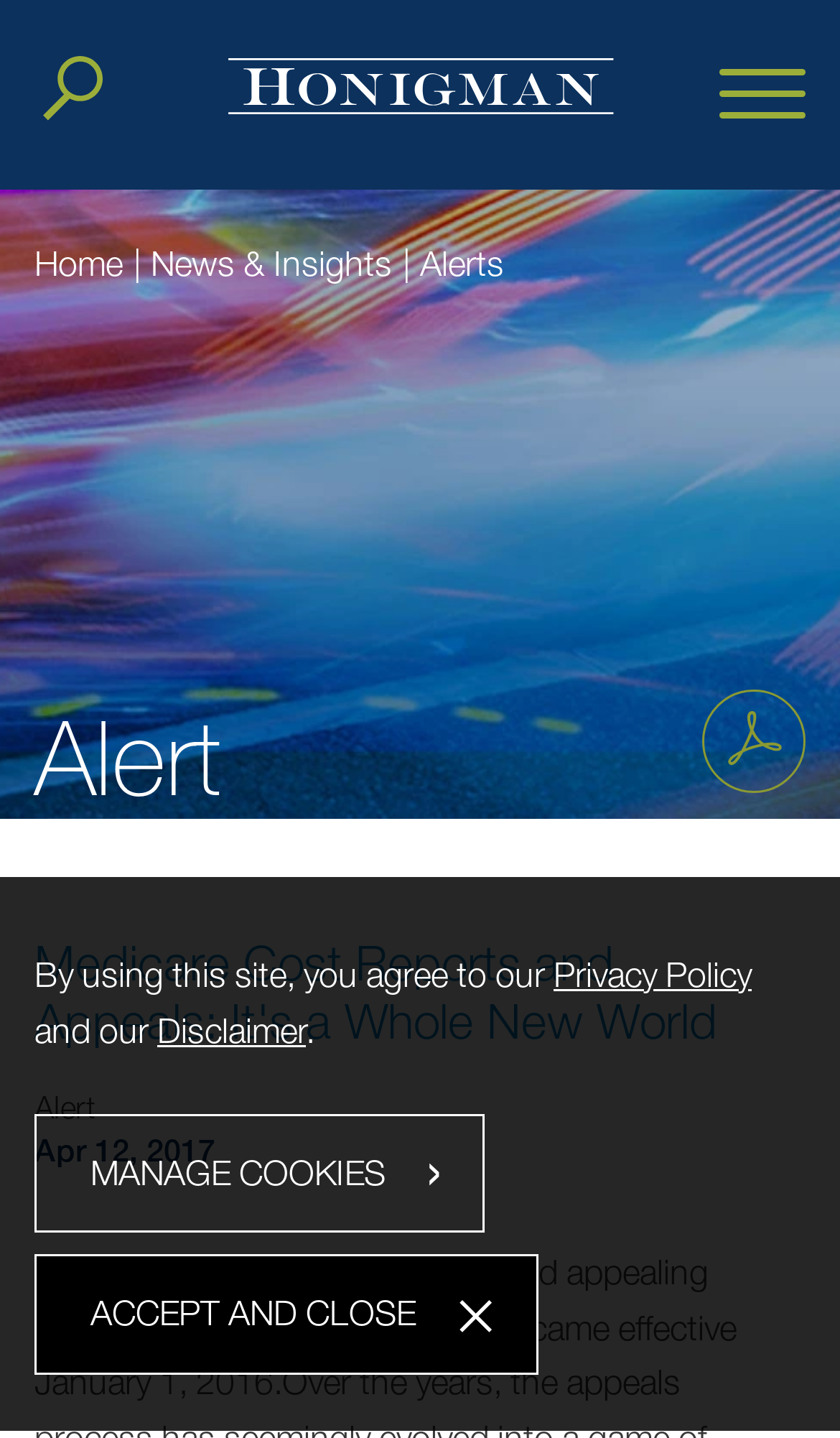Locate the bounding box for the described UI element: "Print PDF PDF icon". Ensure the coordinates are four float numbers between 0 and 1, formatted as [left, top, right, bottom].

[0.836, 0.48, 0.959, 0.551]